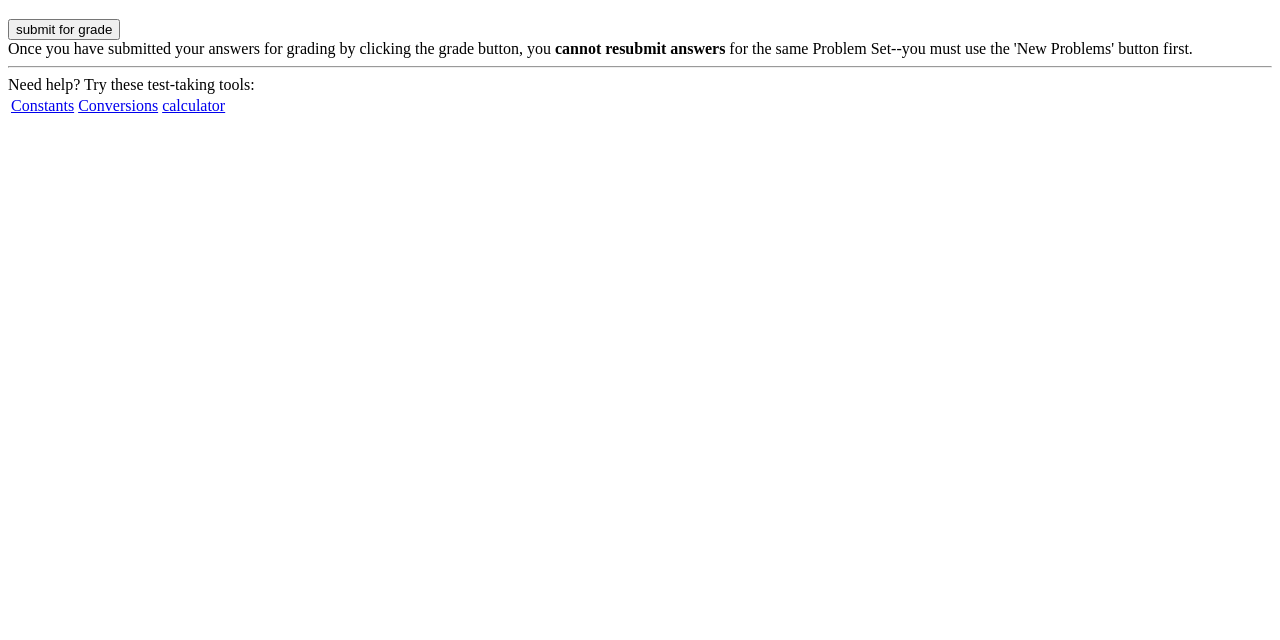Identify and provide the bounding box for the element described by: "Conversions".

[0.061, 0.152, 0.124, 0.178]